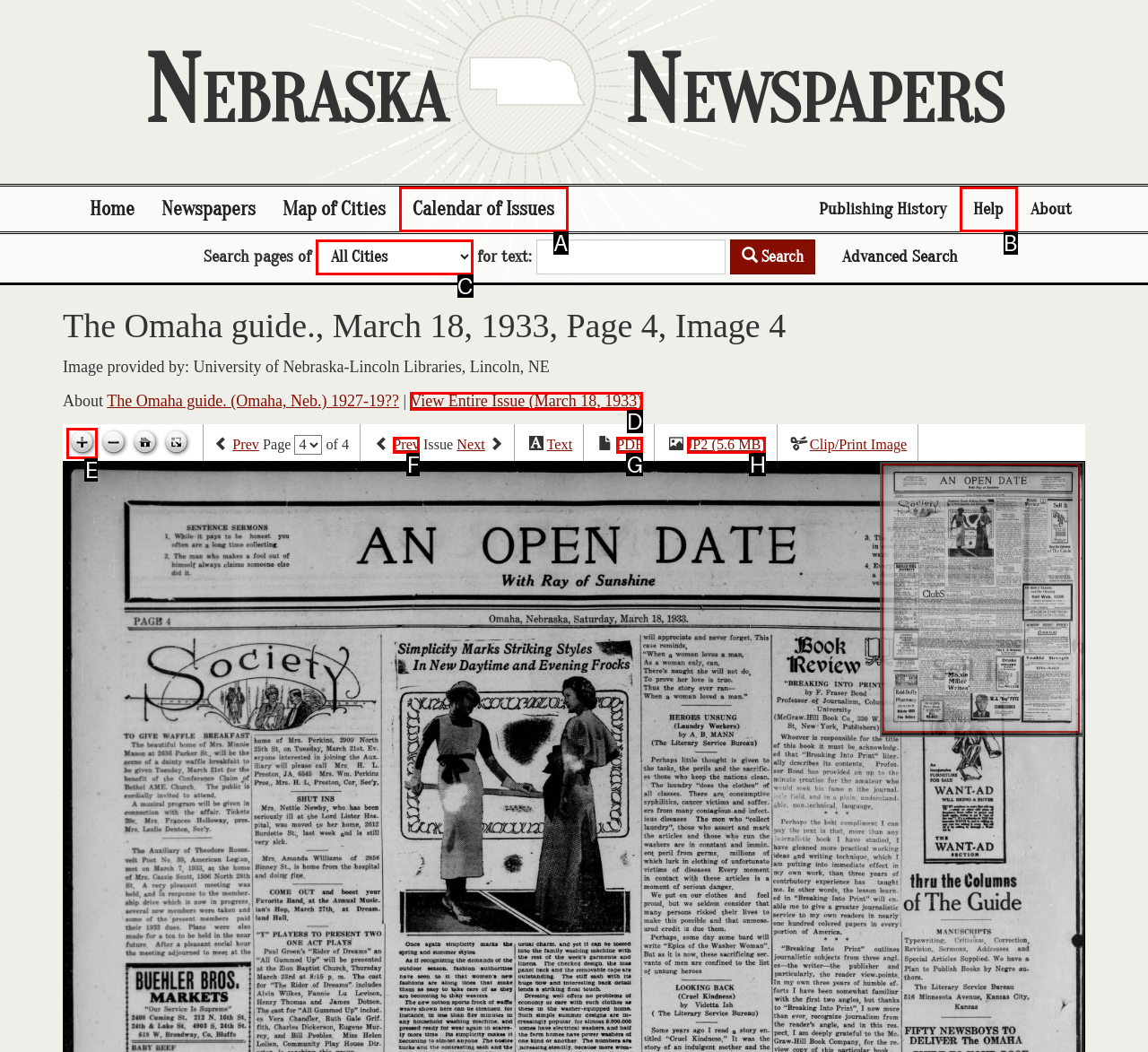Identify the correct UI element to click to achieve the task: Search.
Answer with the letter of the appropriate option from the choices given.

None